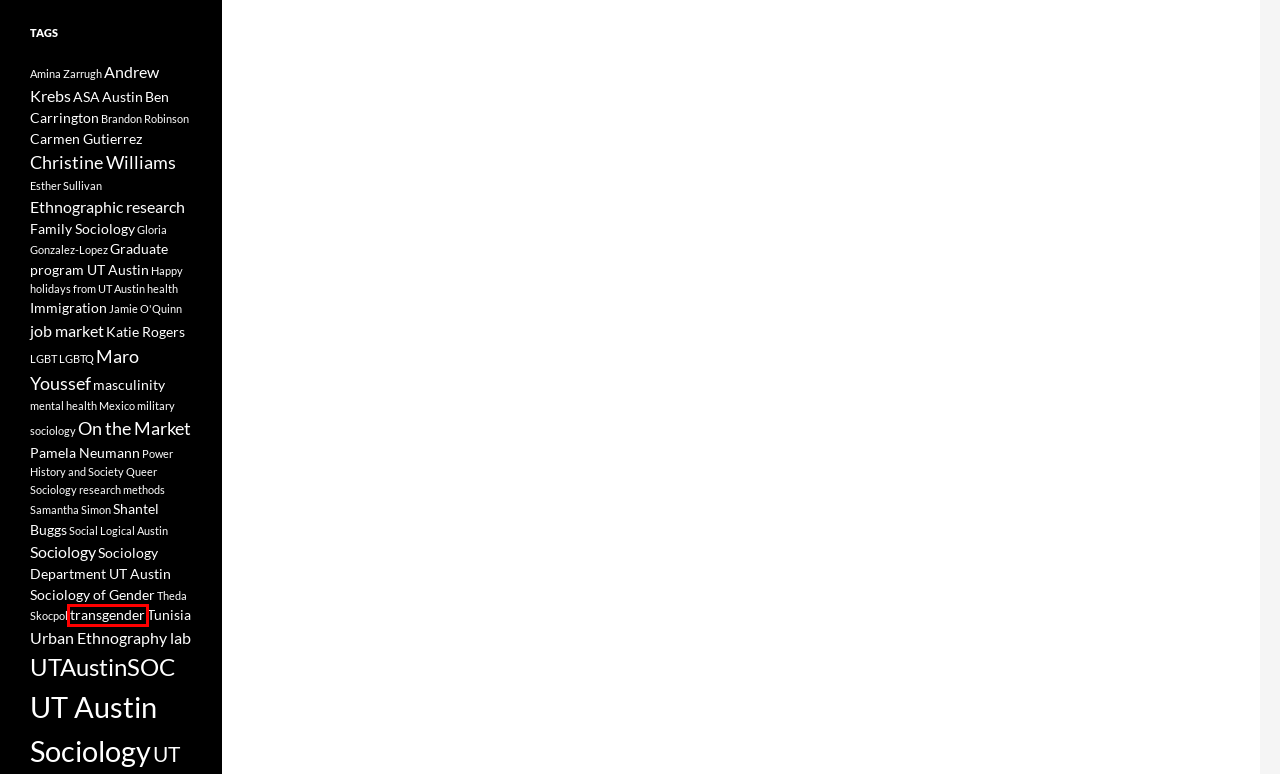You are presented with a screenshot of a webpage with a red bounding box. Select the webpage description that most closely matches the new webpage after clicking the element inside the red bounding box. The options are:
A. Theda Skocpol | UT Austin SOC
B. Graduate program UT Austin | UT Austin SOC
C. military sociology | UT Austin SOC
D. Pamela Neumann | UT Austin SOC
E. transgender | UT Austin SOC
F. Sociology of Gender | UT Austin SOC
G. Esther Sullivan | UT Austin SOC
H. Tunisia | UT Austin SOC

E